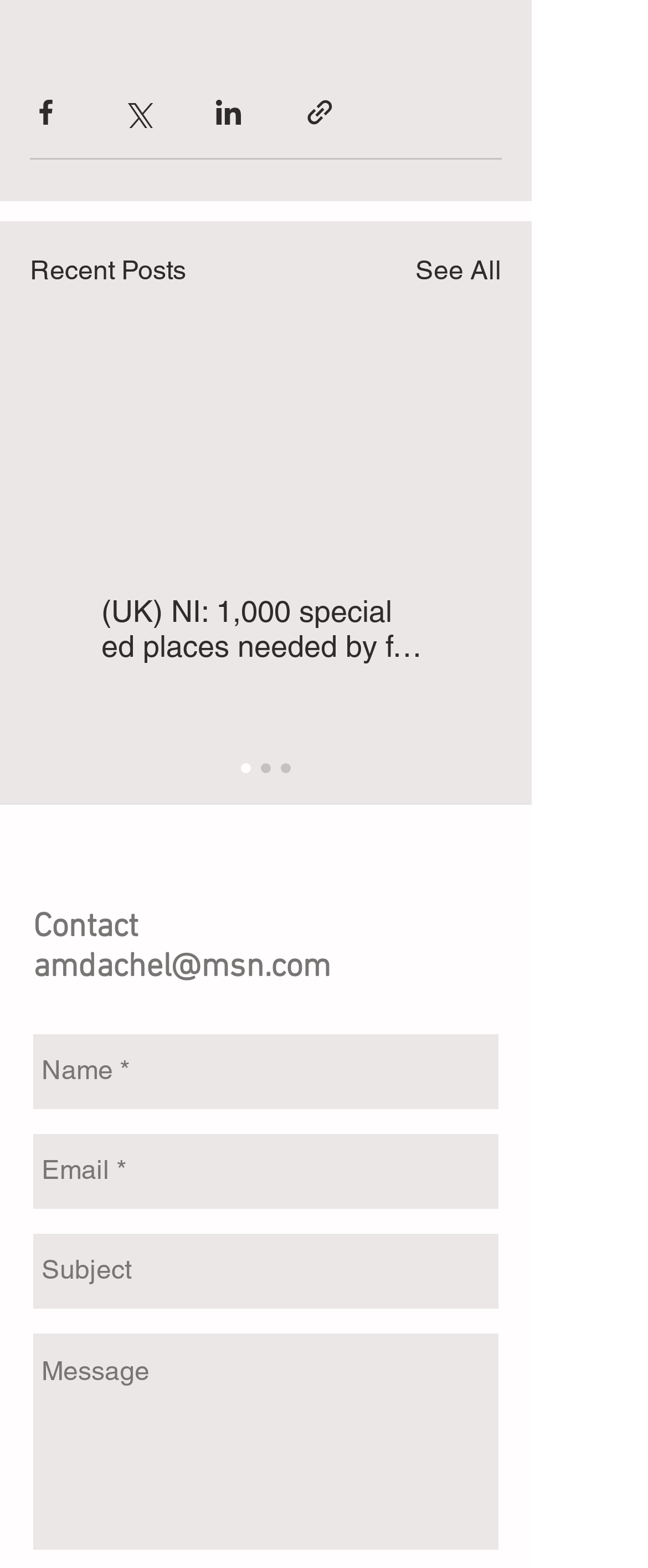Locate the bounding box for the described UI element: "placeholder="Message"". Ensure the coordinates are four float numbers between 0 and 1, formatted as [left, top, right, bottom].

[0.051, 0.85, 0.769, 0.988]